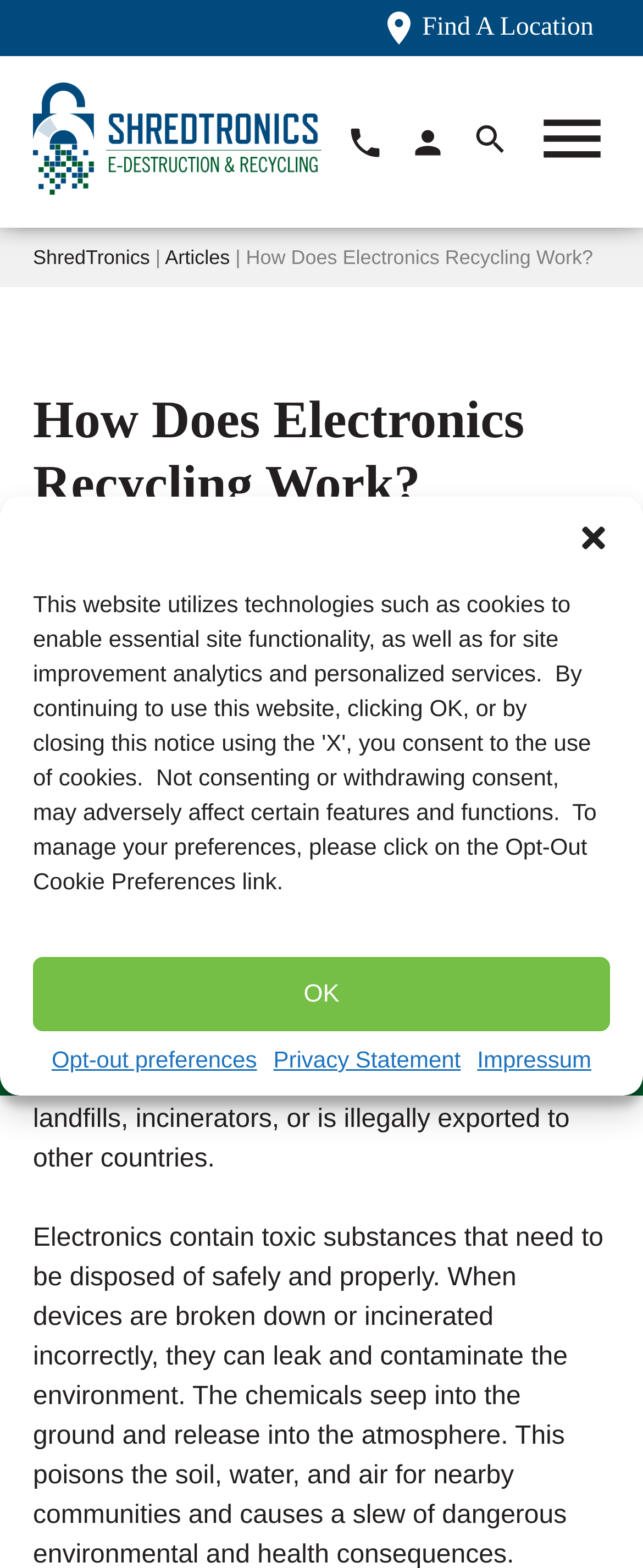Determine the bounding box coordinates for the region that must be clicked to execute the following instruction: "Search for something".

[0.733, 0.076, 0.792, 0.101]